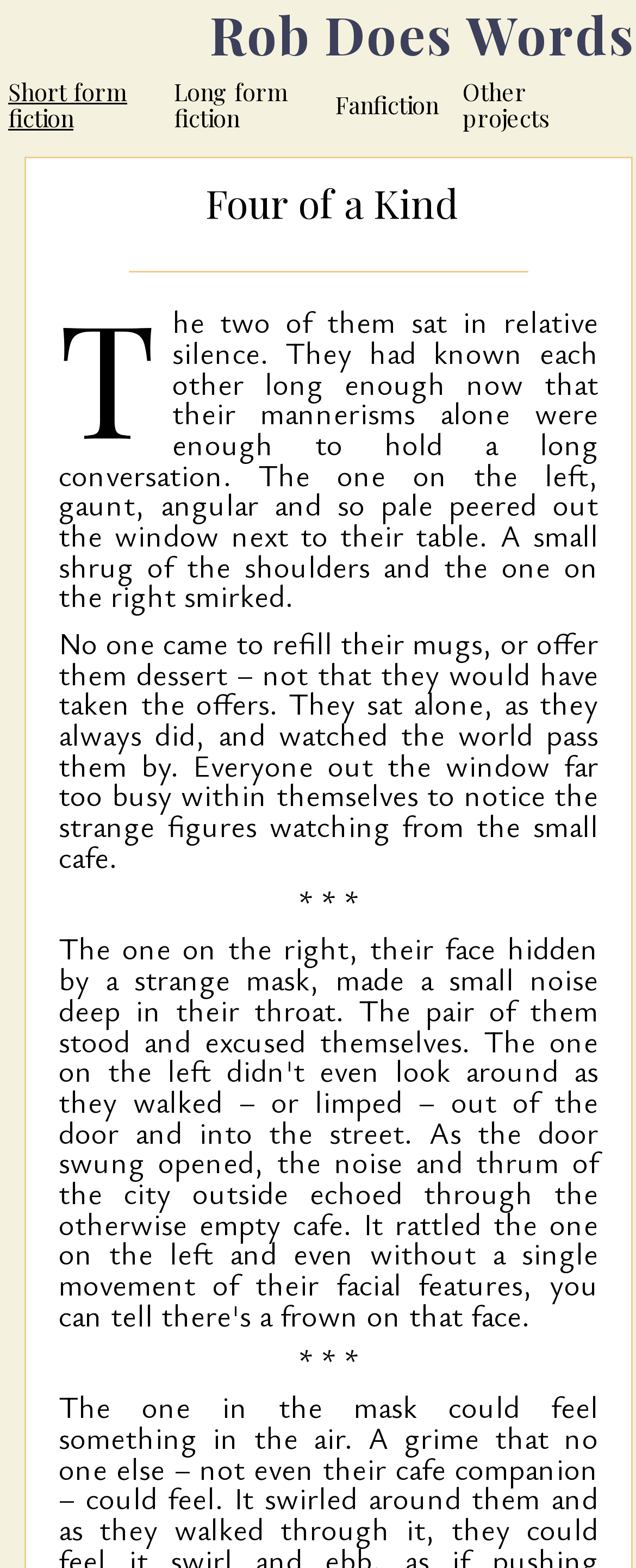Give a concise answer using one word or a phrase to the following question:
How many paragraphs are there in the main text?

2